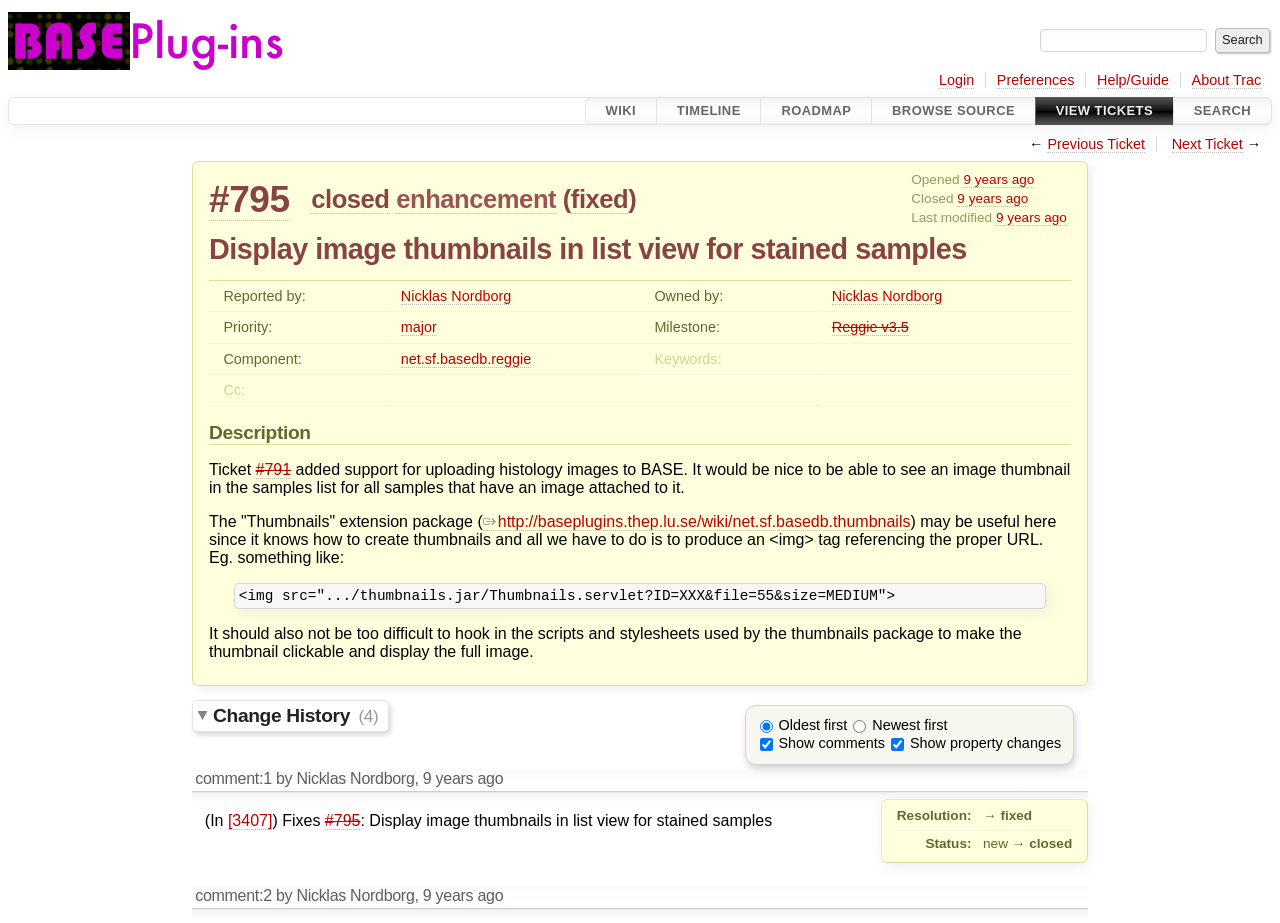Please identify the bounding box coordinates of the clickable region that I should interact with to perform the following instruction: "Search for something". The coordinates should be expressed as four float numbers between 0 and 1, i.e., [left, top, right, bottom].

[0.949, 0.03, 0.992, 0.057]